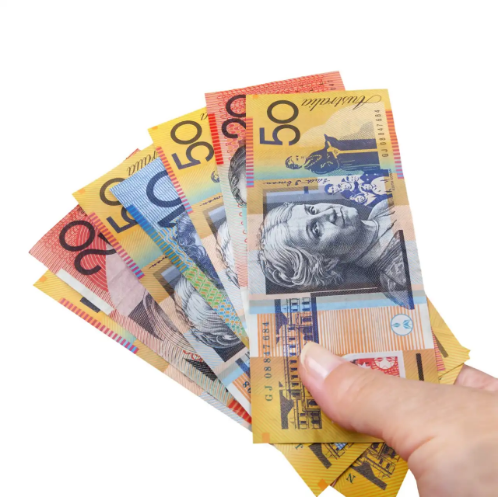Provide a short, one-word or phrase answer to the question below:
What is the background of the image?

Plain